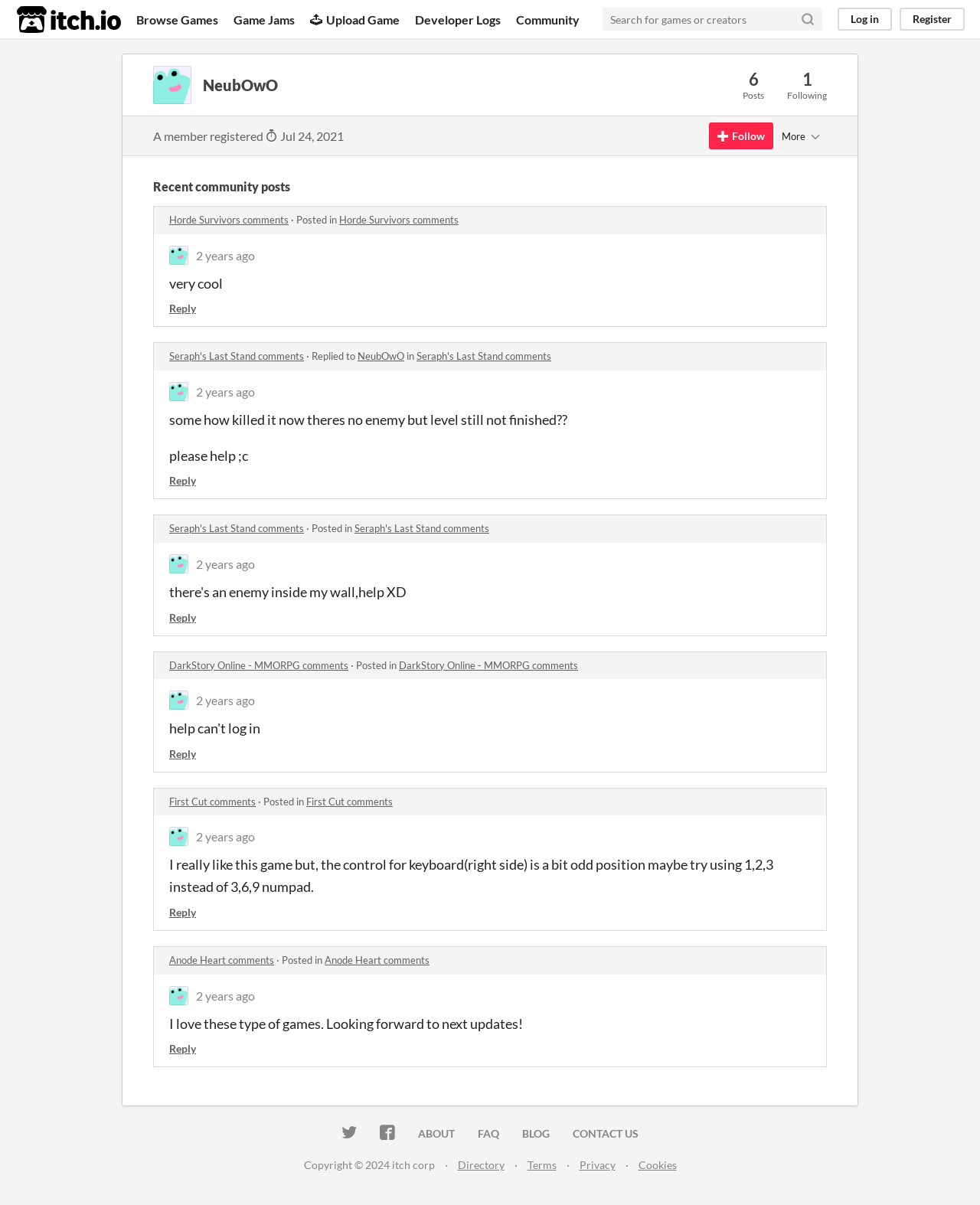What is the purpose of the 'Follow' button?
Using the information from the image, provide a comprehensive answer to the question.

The 'Follow' button is likely used to follow a user, allowing the current user to see their posts and updates. This can be inferred from the context of the button being placed next to the user's information.